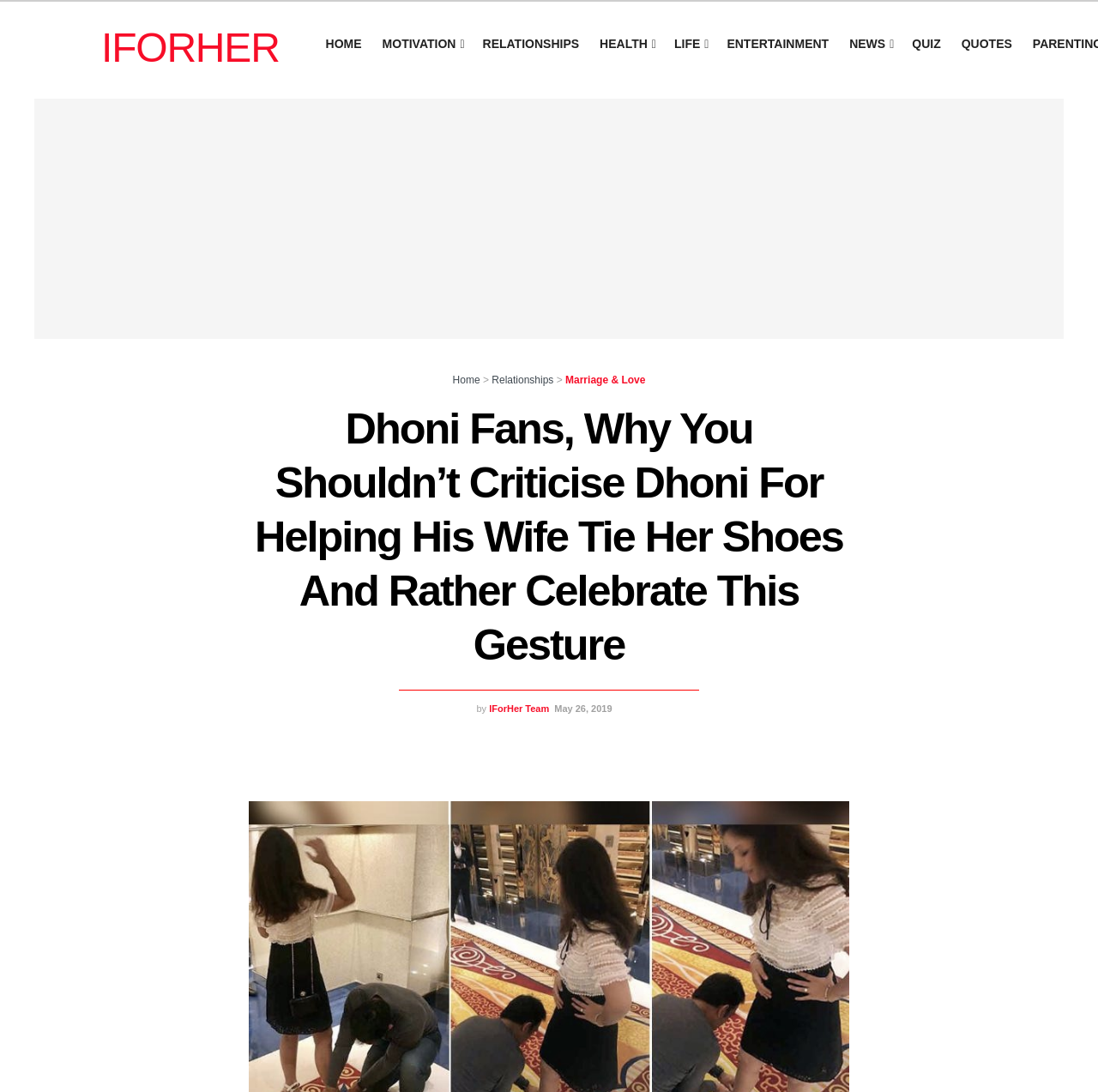Respond concisely with one word or phrase to the following query:
Who is the author of the article?

IForHer Team